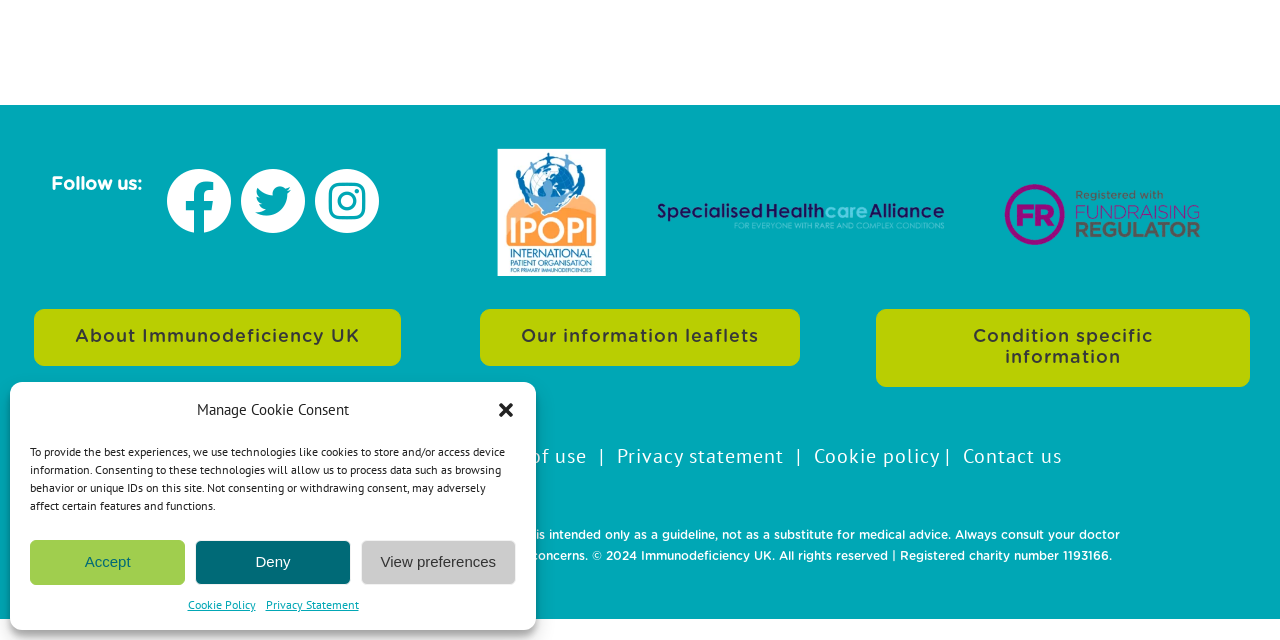Determine the bounding box coordinates in the format (top-left x, top-left y, bottom-right x, bottom-right y). Ensure all values are floating point numbers between 0 and 1. Identify the bounding box of the UI element described by: Custom Art

None